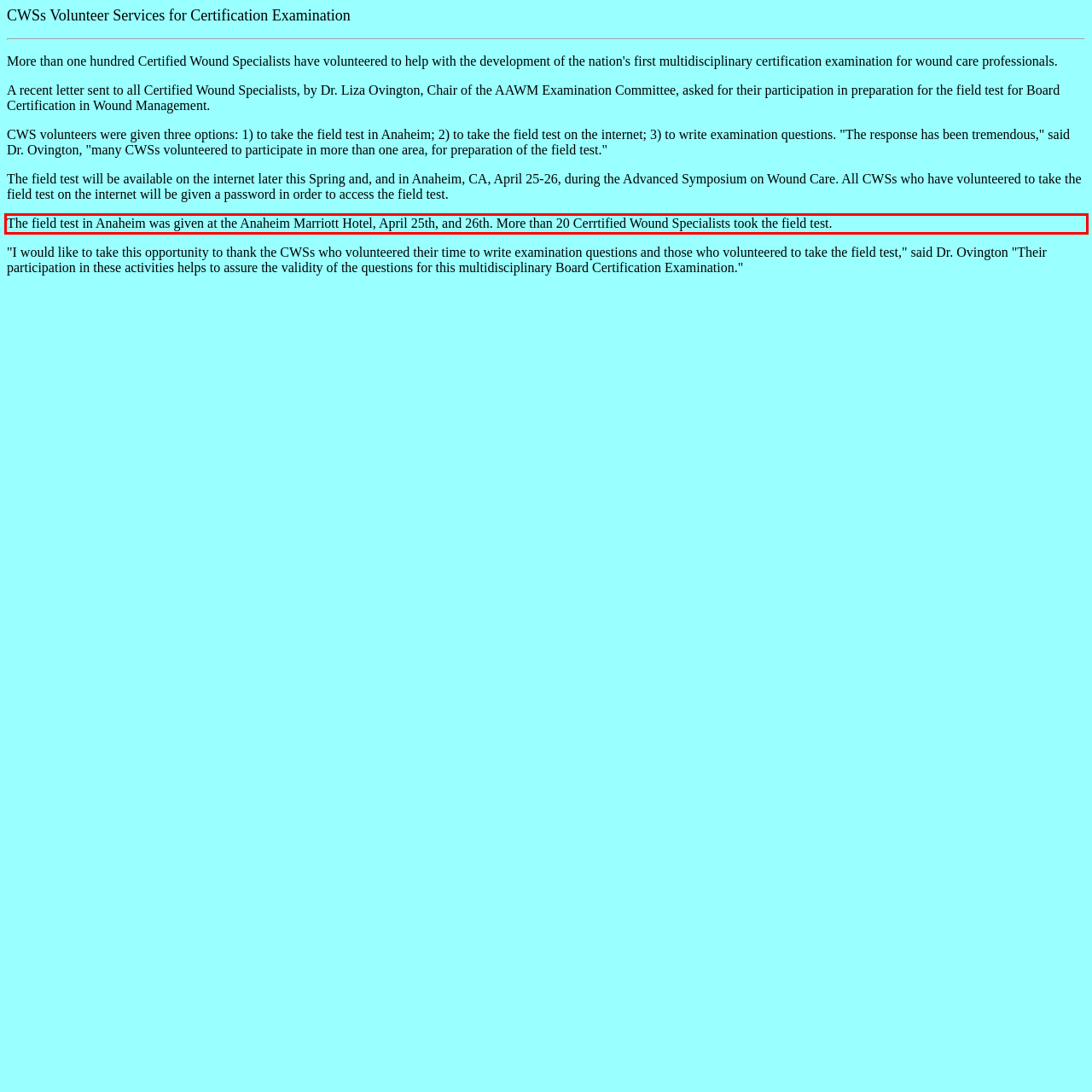Perform OCR on the text inside the red-bordered box in the provided screenshot and output the content.

The field test in Anaheim was given at the Anaheim Marriott Hotel, April 25th, and 26th. More than 20 Cerrtified Wound Specialists took the field test.